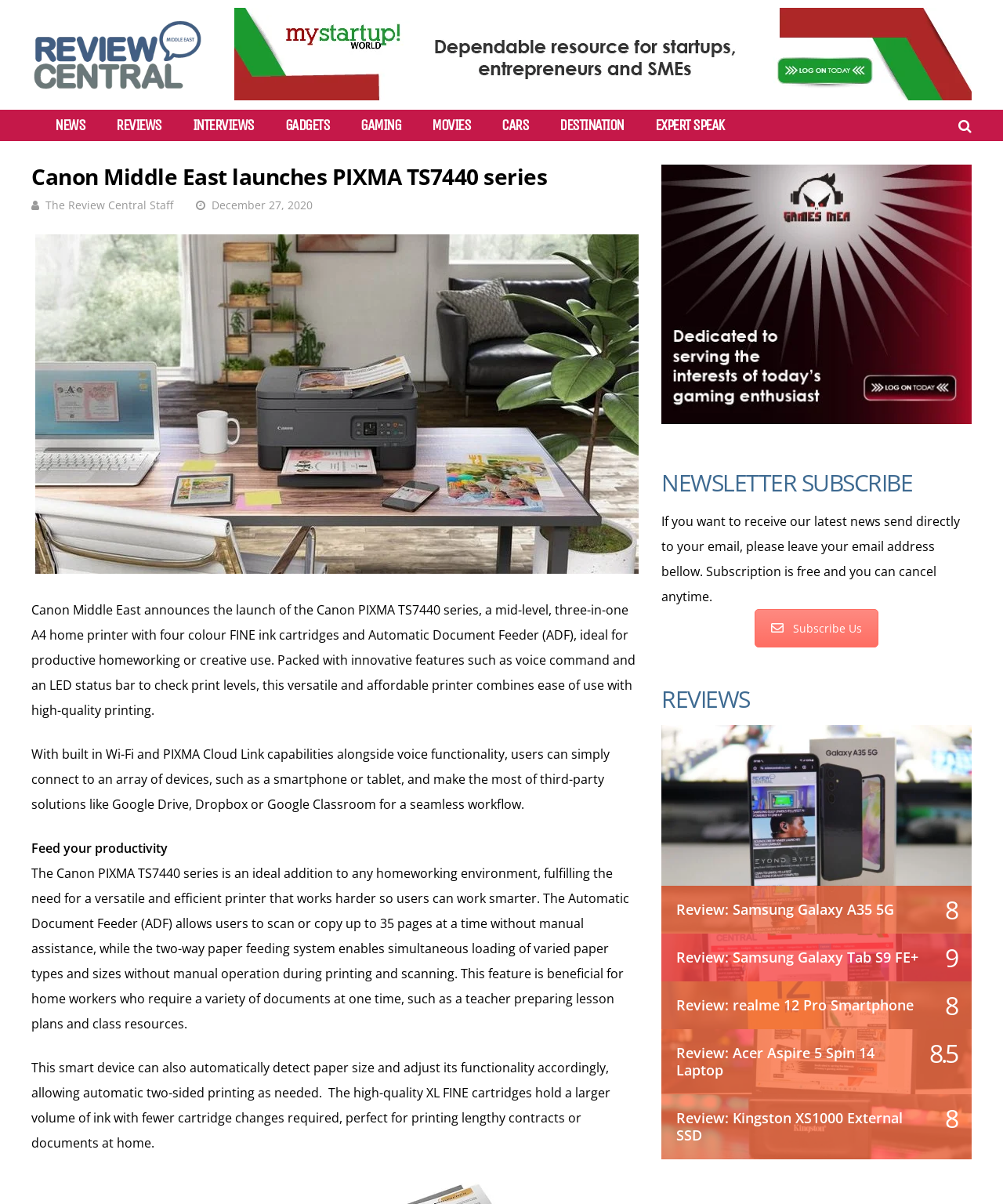Find and indicate the bounding box coordinates of the region you should select to follow the given instruction: "Visit Review Central Middle East".

[0.031, 0.073, 0.203, 0.084]